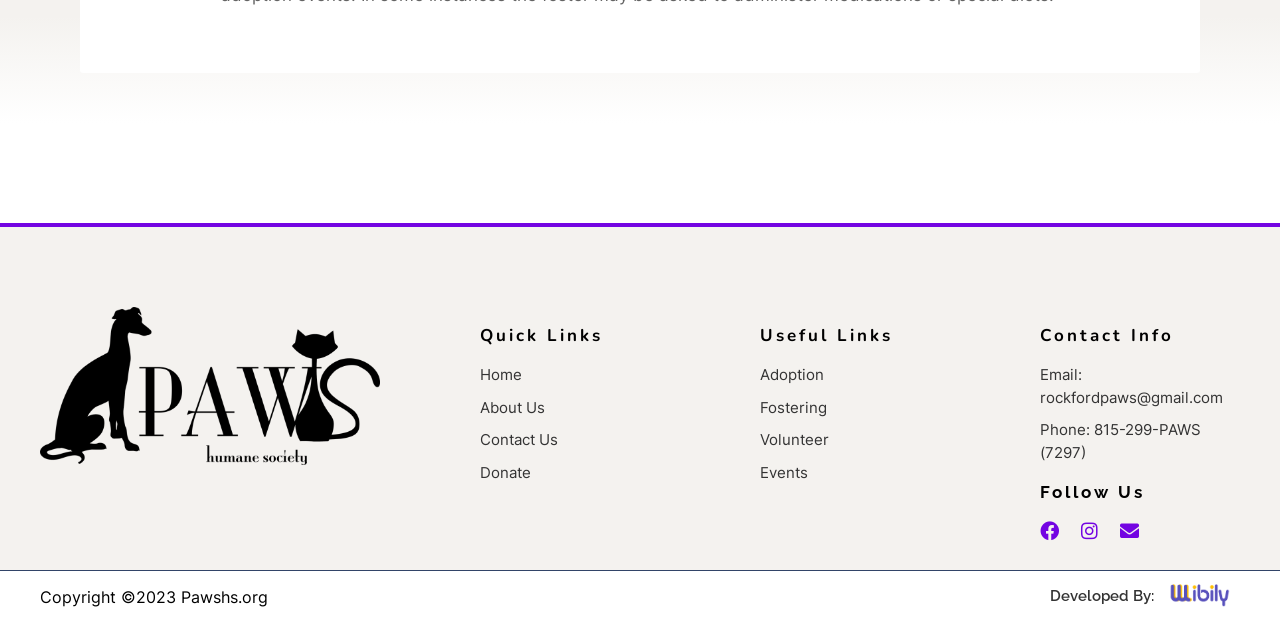Based on the element description Phone: 815-299-PAWS (7297), identify the bounding box coordinates for the UI element. The coordinates should be in the format (top-left x, top-left y, bottom-right x, bottom-right y) and within the 0 to 1 range.

[0.812, 0.673, 0.969, 0.745]